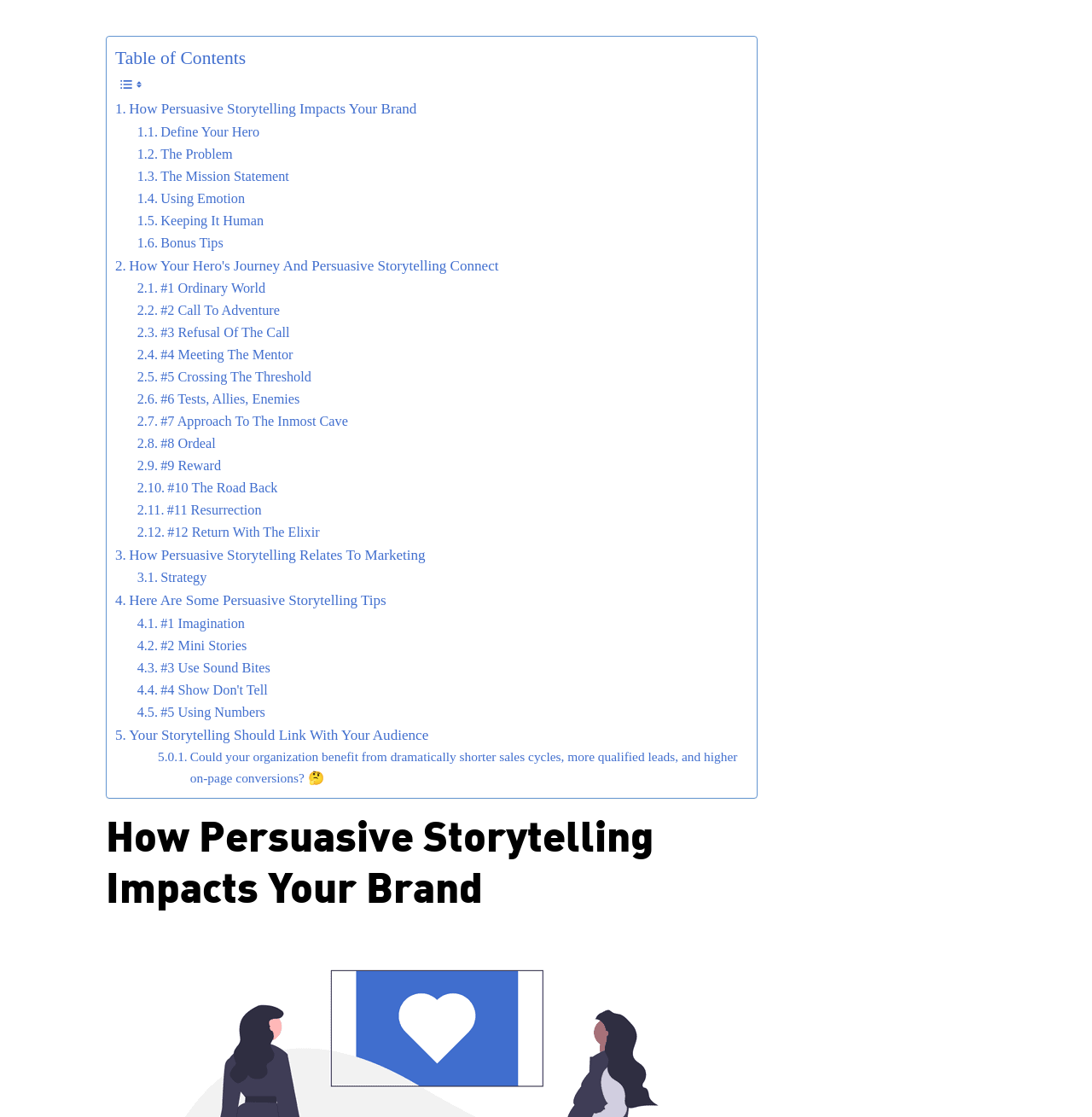Locate the bounding box coordinates of the element to click to perform the following action: 'Read 'Define Your Hero''. The coordinates should be given as four float values between 0 and 1, in the form of [left, top, right, bottom].

[0.126, 0.108, 0.238, 0.128]